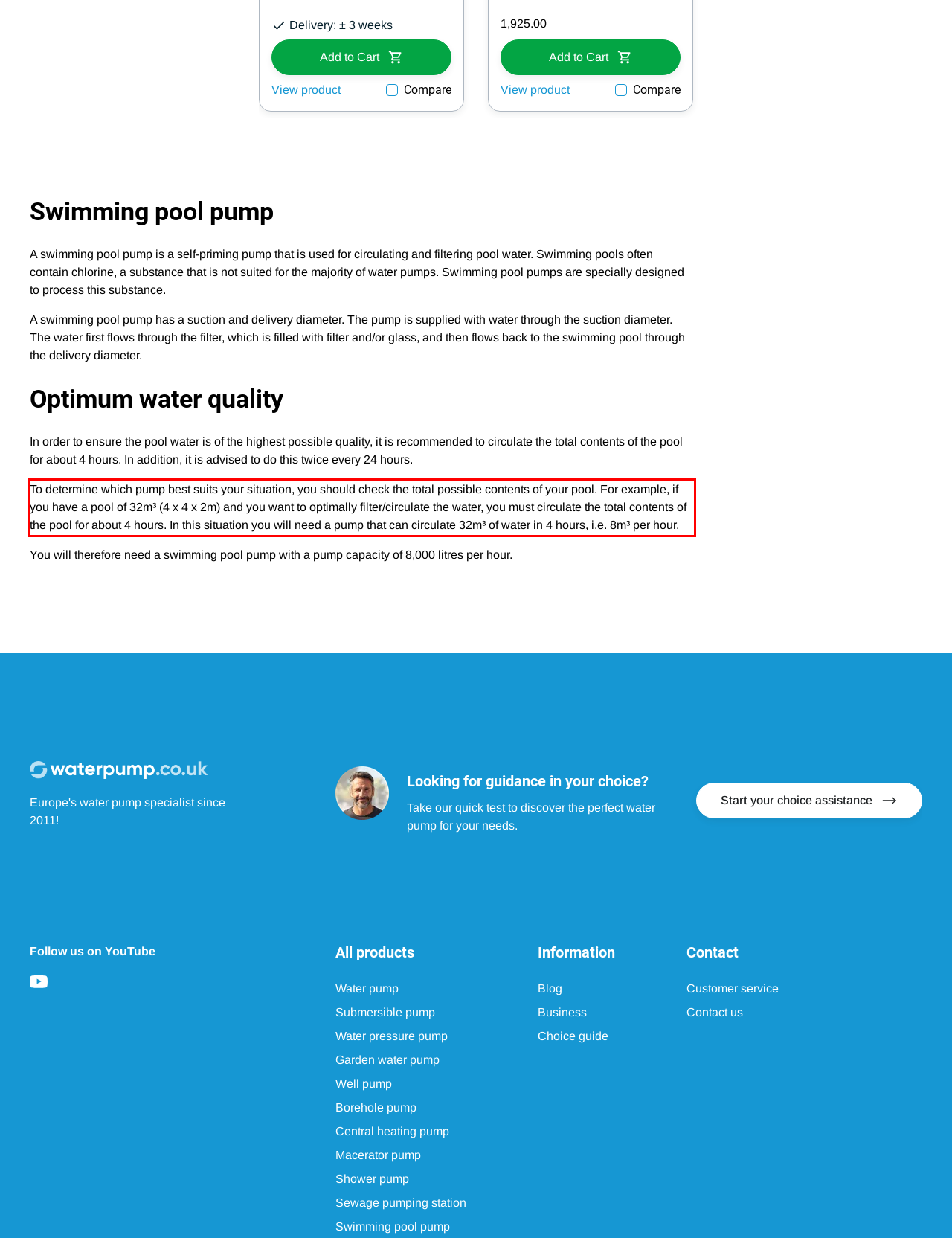Please examine the screenshot of the webpage and read the text present within the red rectangle bounding box.

To determine which pump best suits your situation, you should check the total possible contents of your pool. For example, if you have a pool of 32m³ (4 x 4 x 2m) and you want to optimally filter/circulate the water, you must circulate the total contents of the pool for about 4 hours. In this situation you will need a pump that can circulate 32m³ of water in 4 hours, i.e. 8m³ per hour.